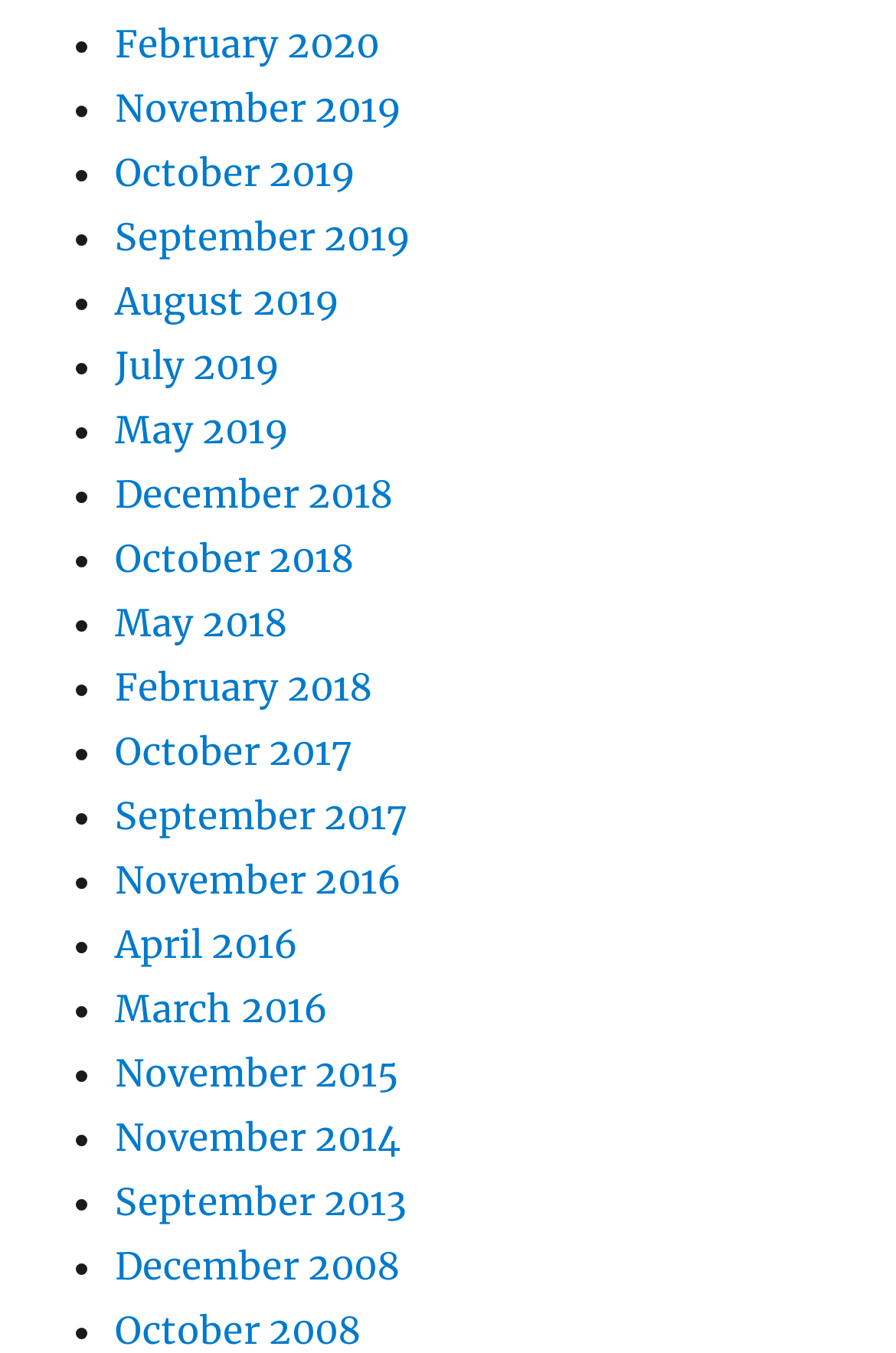Specify the bounding box coordinates of the area to click in order to execute this command: 'View November 2019'. The coordinates should consist of four float numbers ranging from 0 to 1, and should be formatted as [left, top, right, bottom].

[0.128, 0.064, 0.449, 0.098]